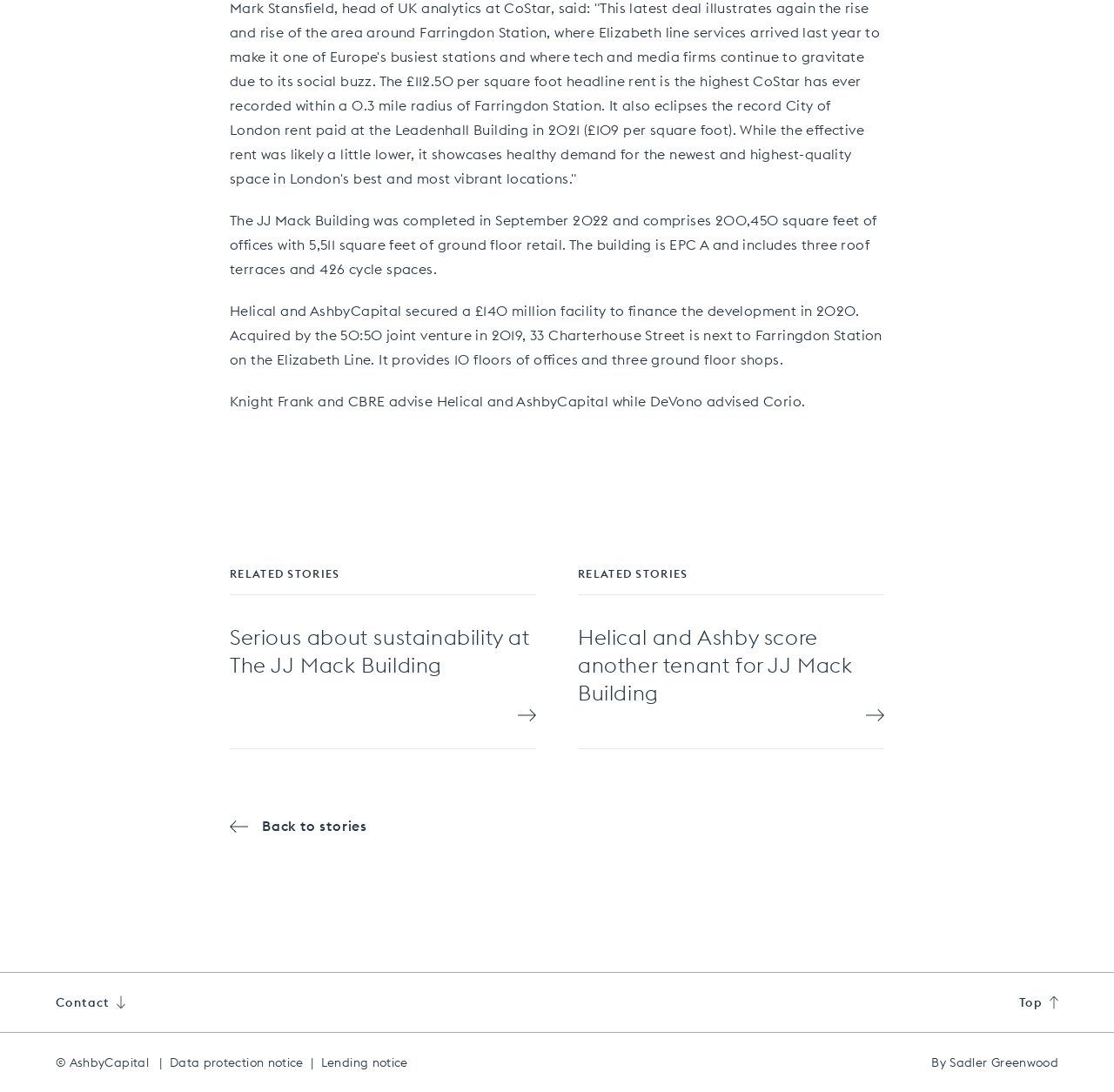What is the name of the company that developed the JJ Mack Building?
Using the visual information, respond with a single word or phrase.

Helical and AshbyCapital